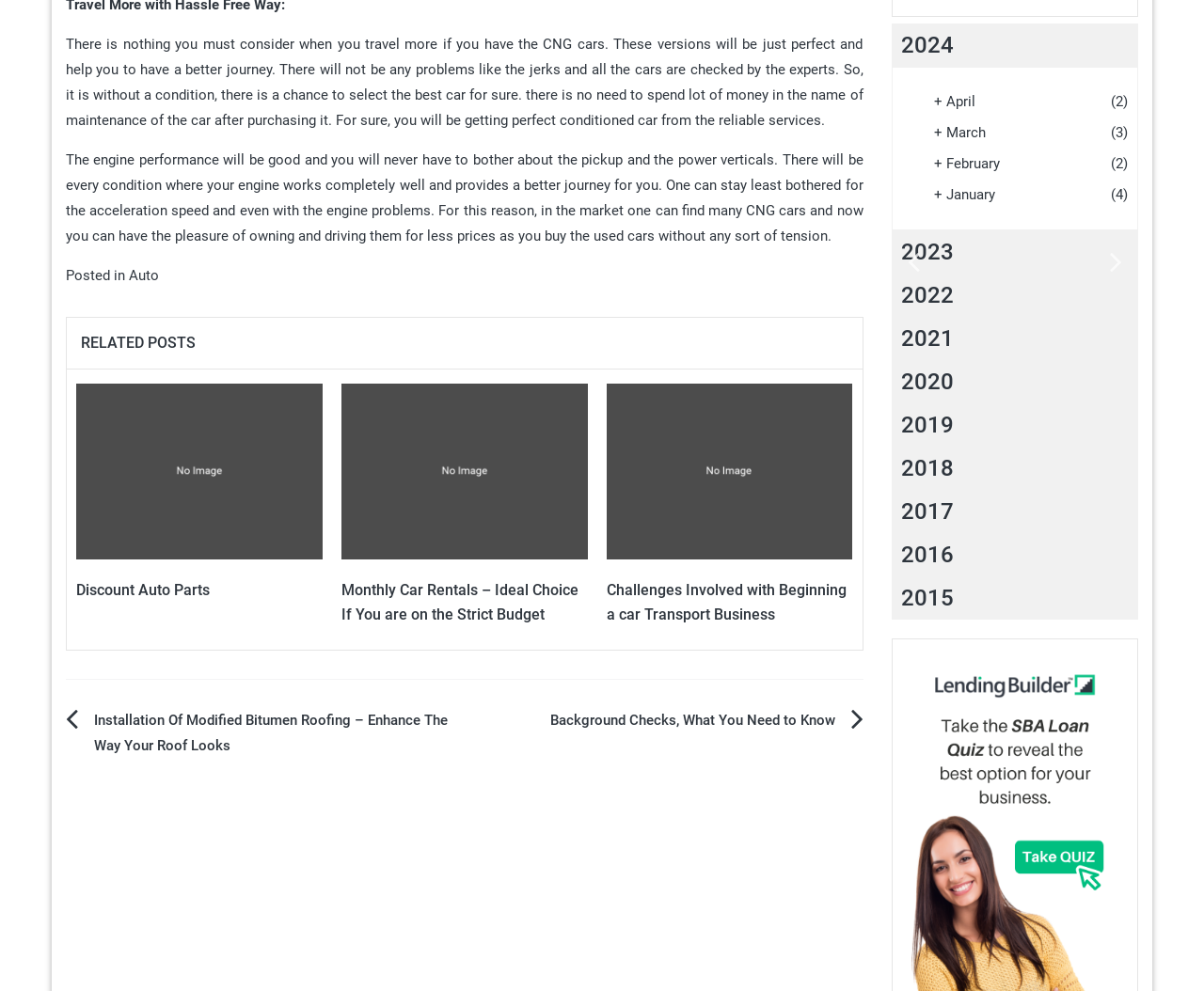Locate the bounding box coordinates of the clickable area to execute the instruction: "Click on 'Auto' category". Provide the coordinates as four float numbers between 0 and 1, represented as [left, top, right, bottom].

[0.107, 0.27, 0.132, 0.287]